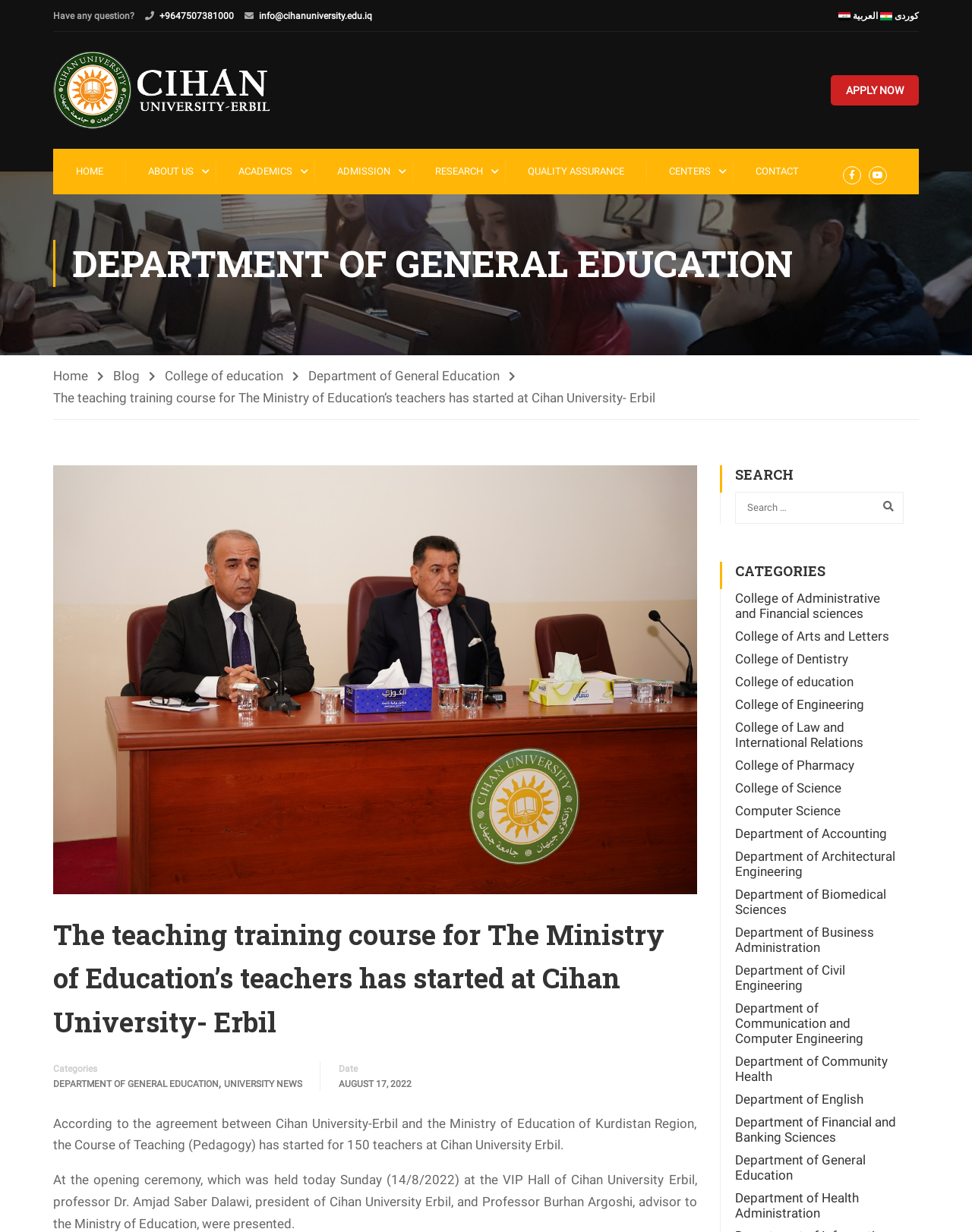For the element described, predict the bounding box coordinates as (top-left x, top-left y, bottom-right x, bottom-right y). All values should be between 0 and 1. Element description: College of education

[0.17, 0.298, 0.308, 0.314]